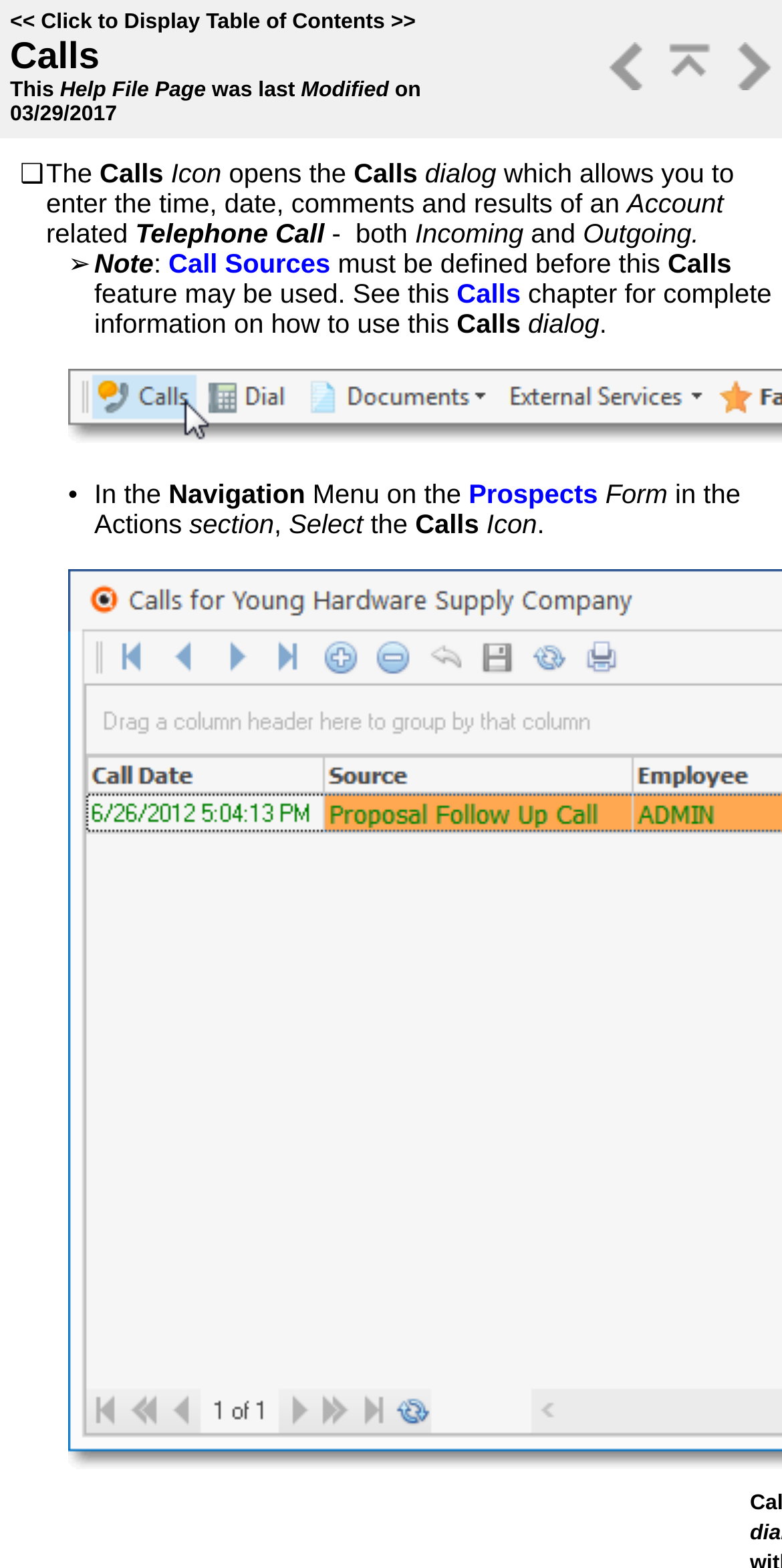What is the last modified date of this Help File Page?
Offer a detailed and full explanation in response to the question.

The last modified date of this Help File Page is mentioned at the top of the webpage, which is 03/29/2017.